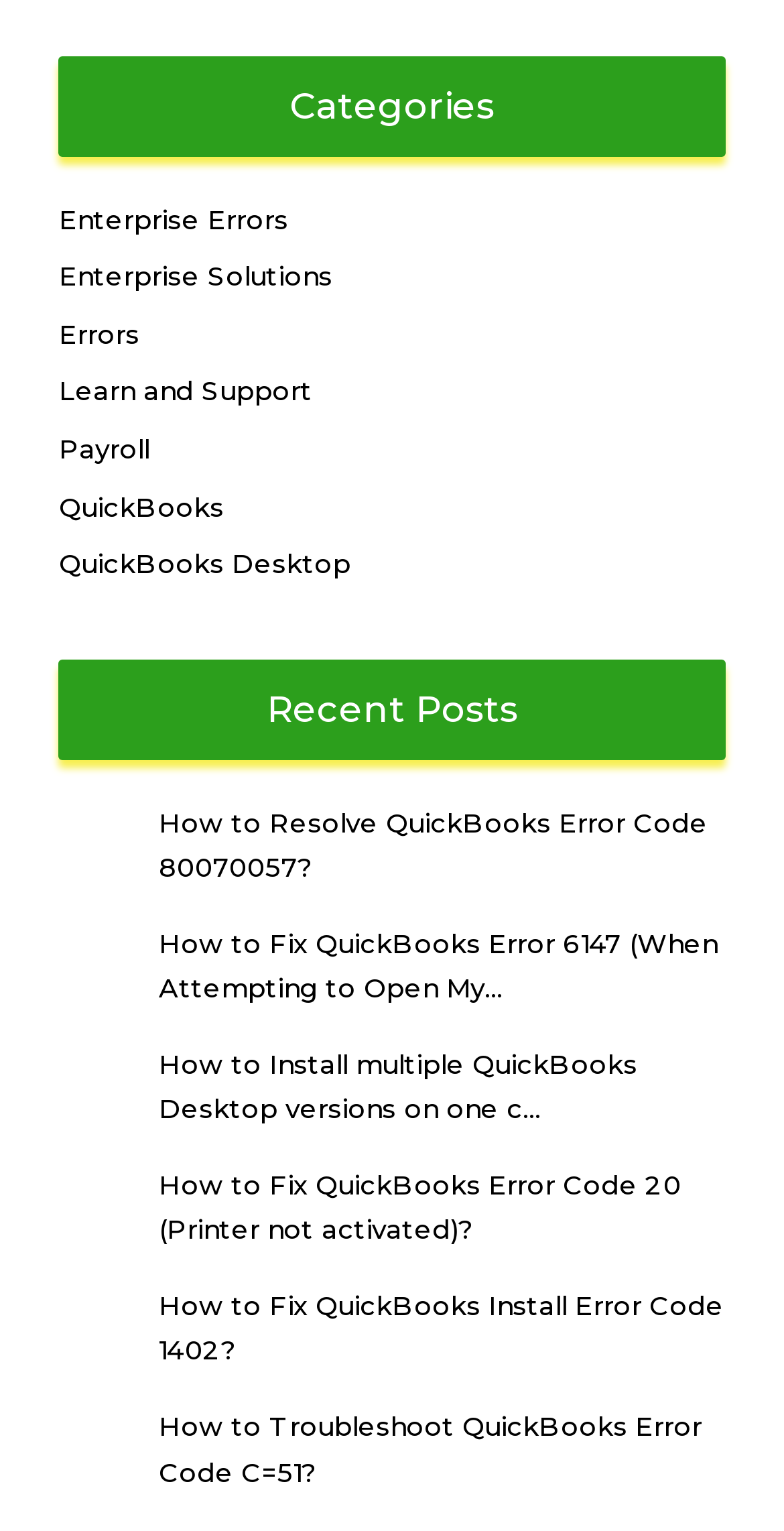Identify the bounding box for the UI element specified in this description: "Learn and Support". The coordinates must be four float numbers between 0 and 1, formatted as [left, top, right, bottom].

[0.075, 0.245, 0.398, 0.266]